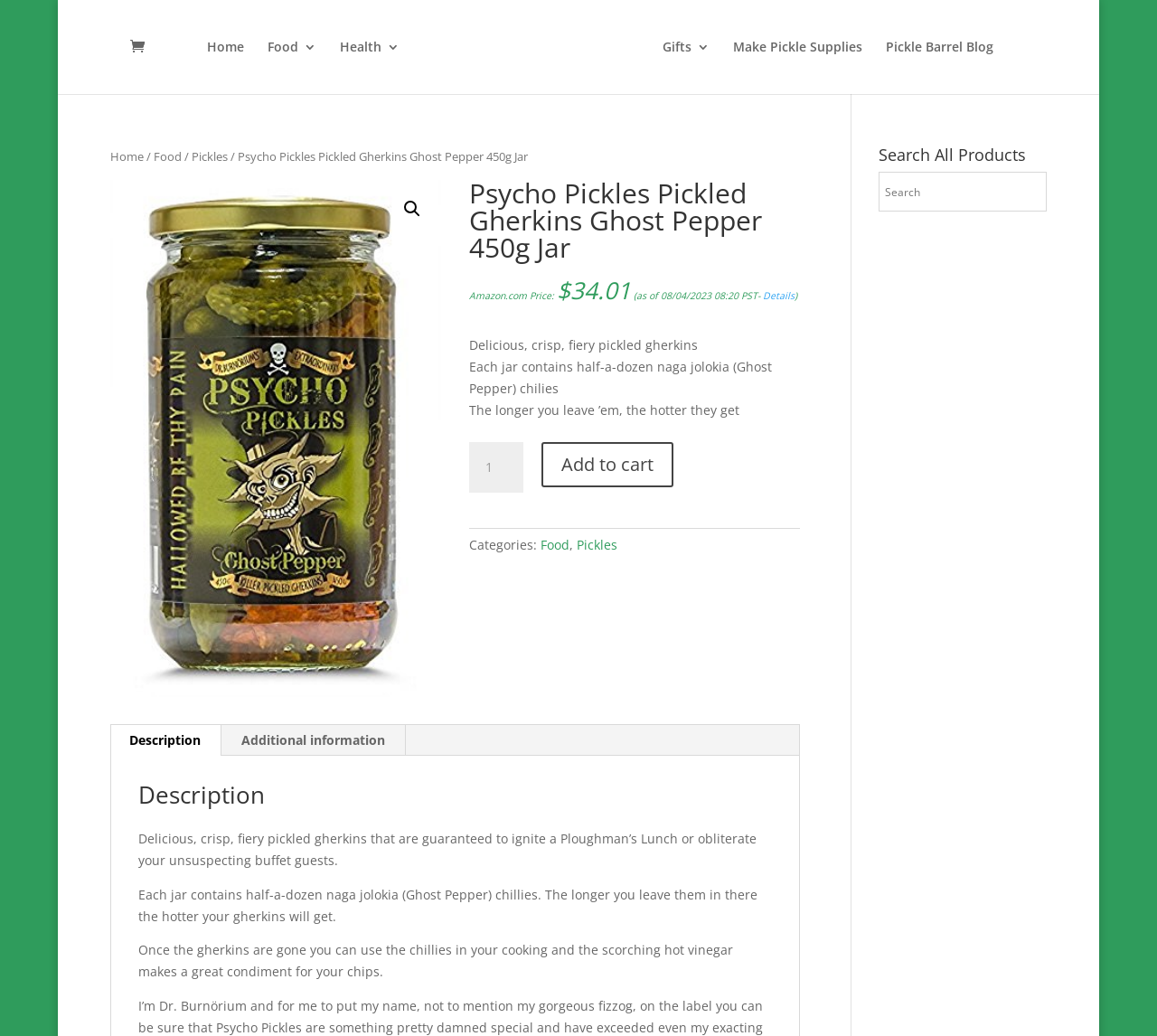Please identify the bounding box coordinates of the clickable area that will fulfill the following instruction: "view products in action". The coordinates should be in the format of four float numbers between 0 and 1, i.e., [left, top, right, bottom].

None